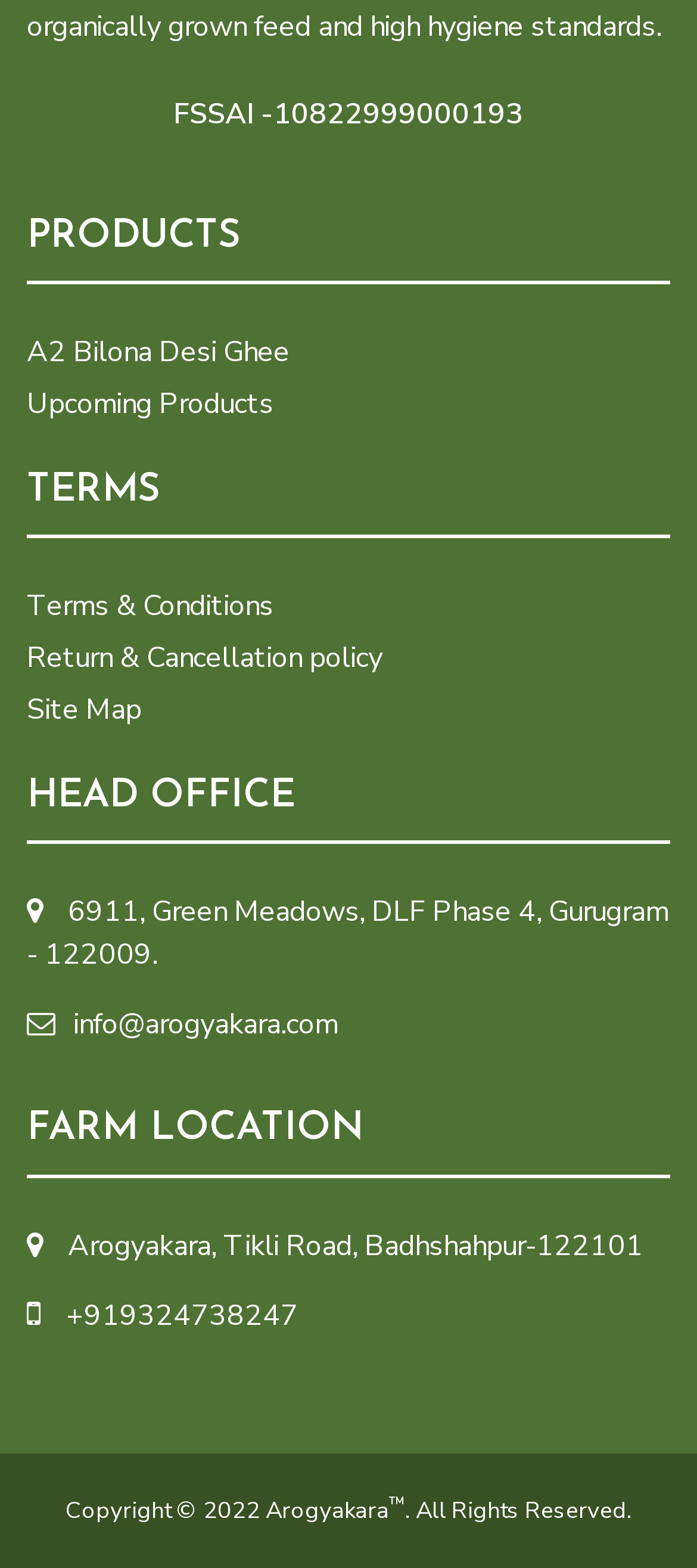Locate the bounding box coordinates of the clickable region to complete the following instruction: "Get FARM LOCATION details."

[0.038, 0.707, 0.521, 0.734]